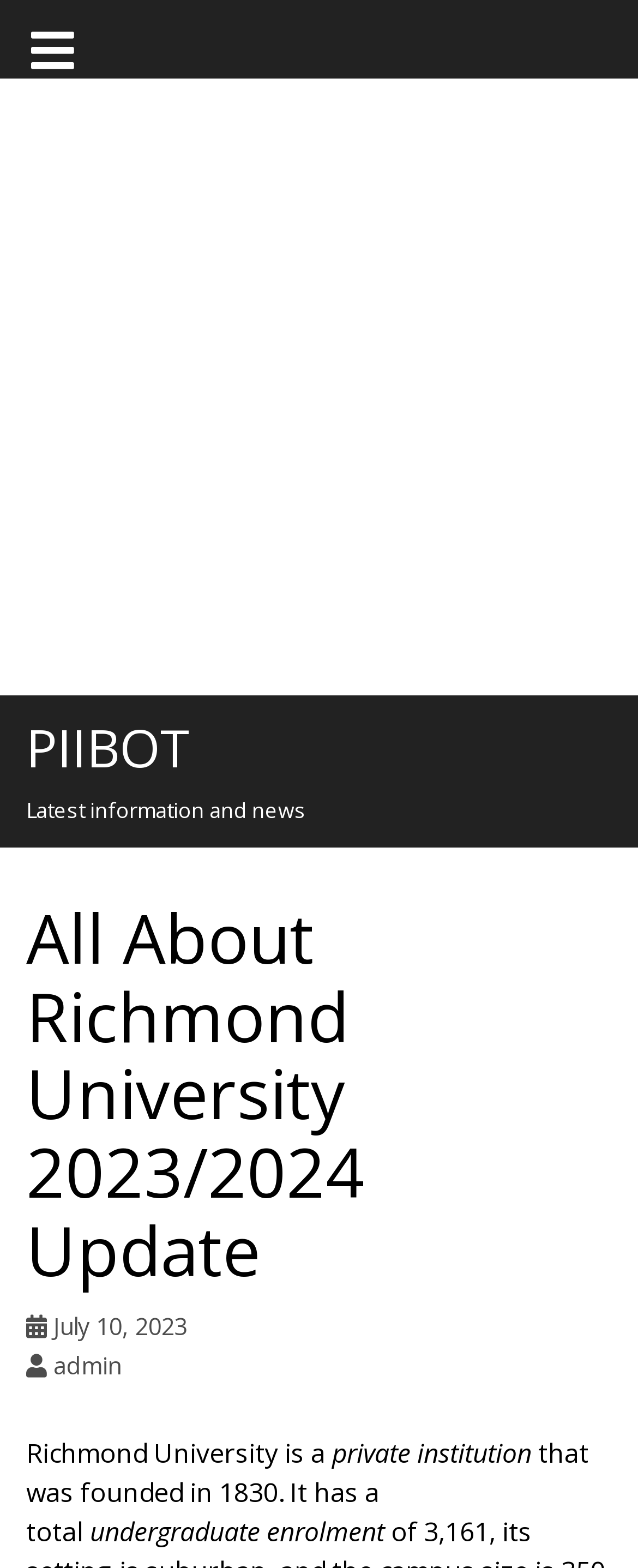Please provide a detailed answer to the question below by examining the image:
What type of institution is Richmond University?

I found this information by reading the text on the webpage, which states 'Richmond University is a private institution...'.